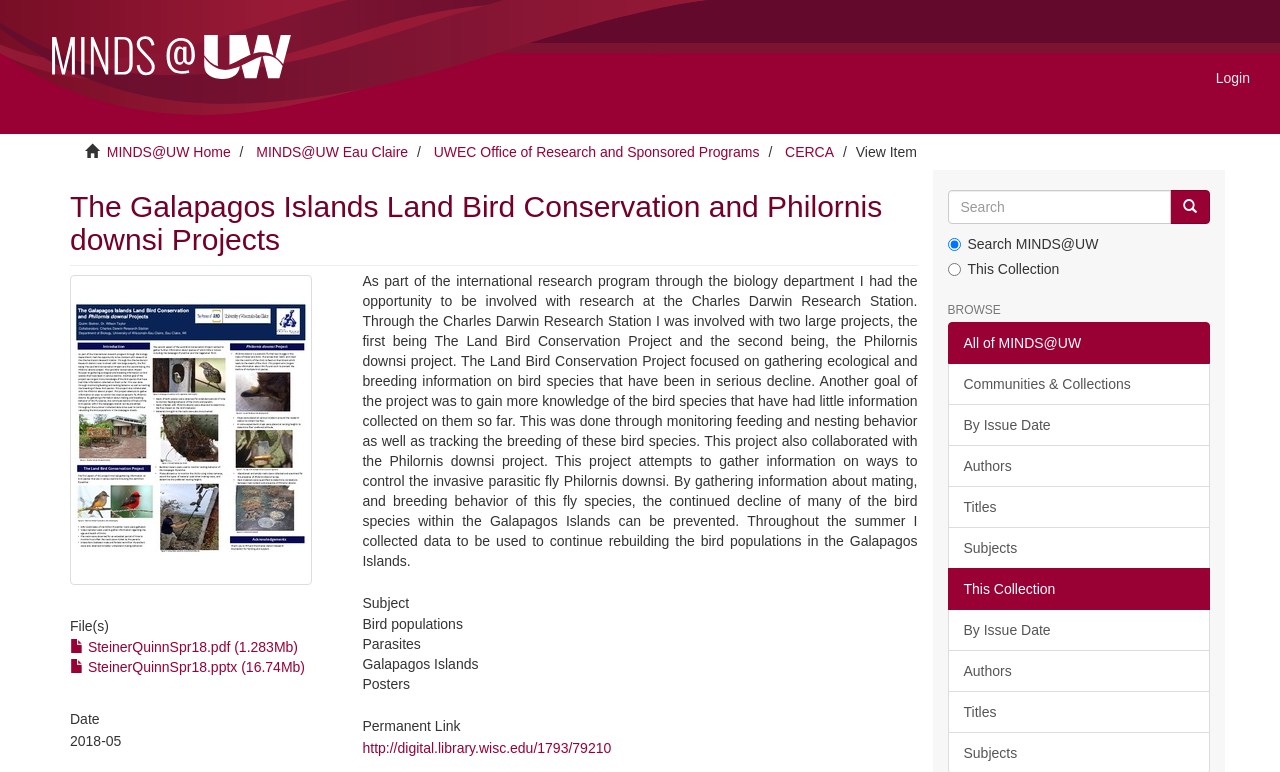Highlight the bounding box of the UI element that corresponds to this description: "http://digital.library.wisc.edu/1793/79210".

[0.283, 0.958, 0.478, 0.979]